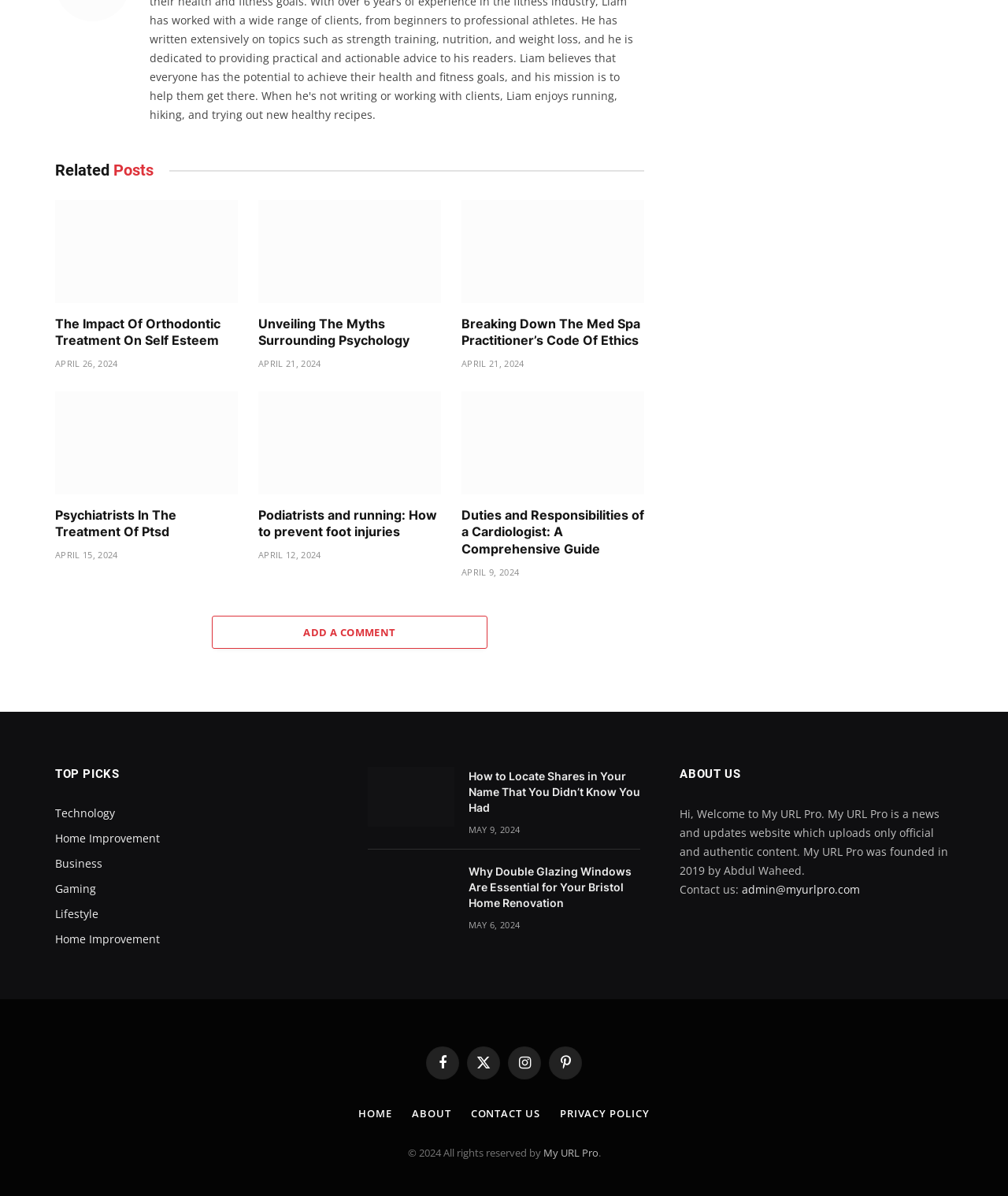How many articles are under 'Related Posts'?
Please answer the question with a detailed response using the information from the screenshot.

I counted the number of article elements under the 'Related Posts' heading, which are 8 in total.